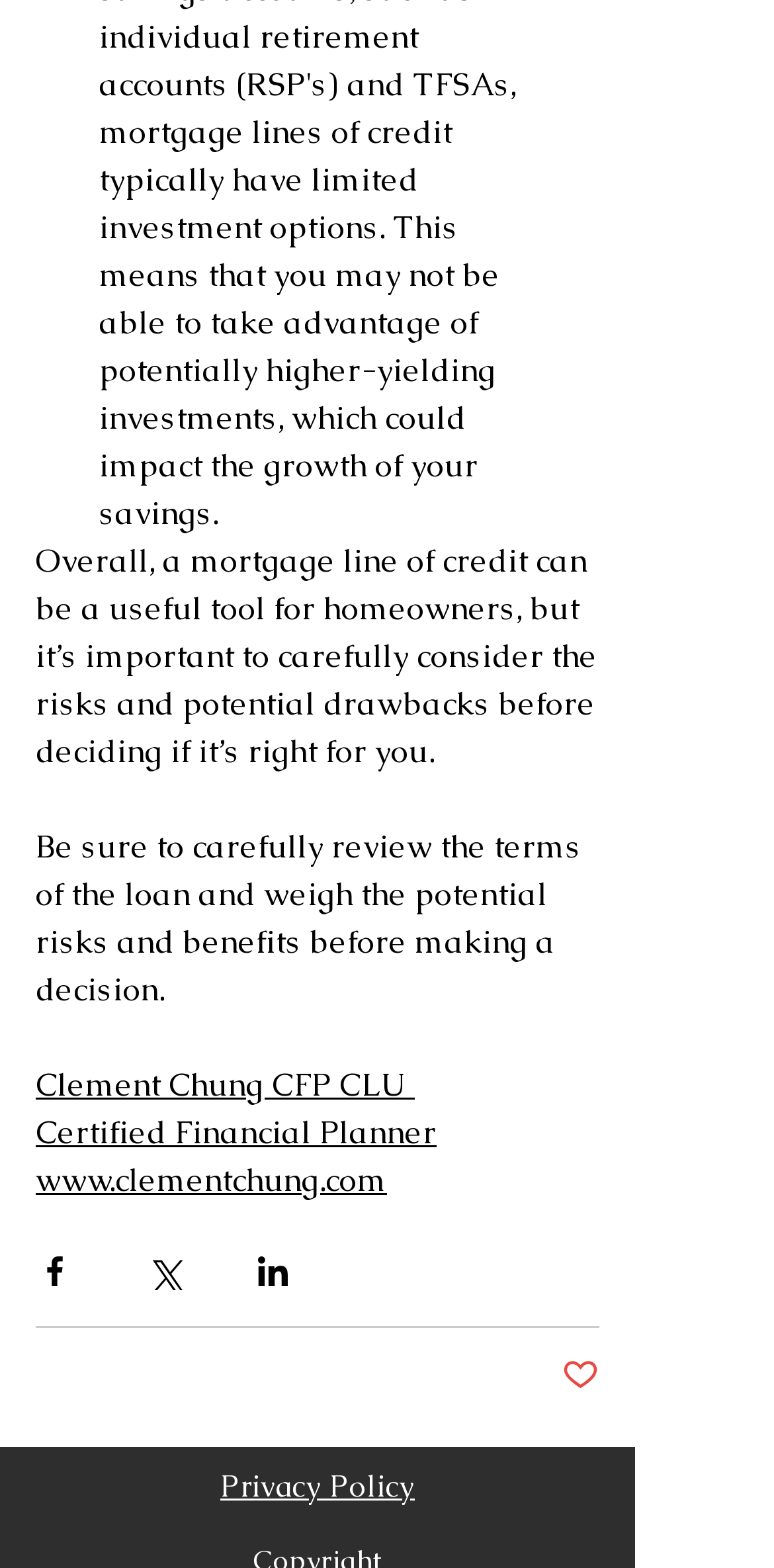Respond to the question below with a single word or phrase: What can be done with the buttons at the bottom?

Share the article